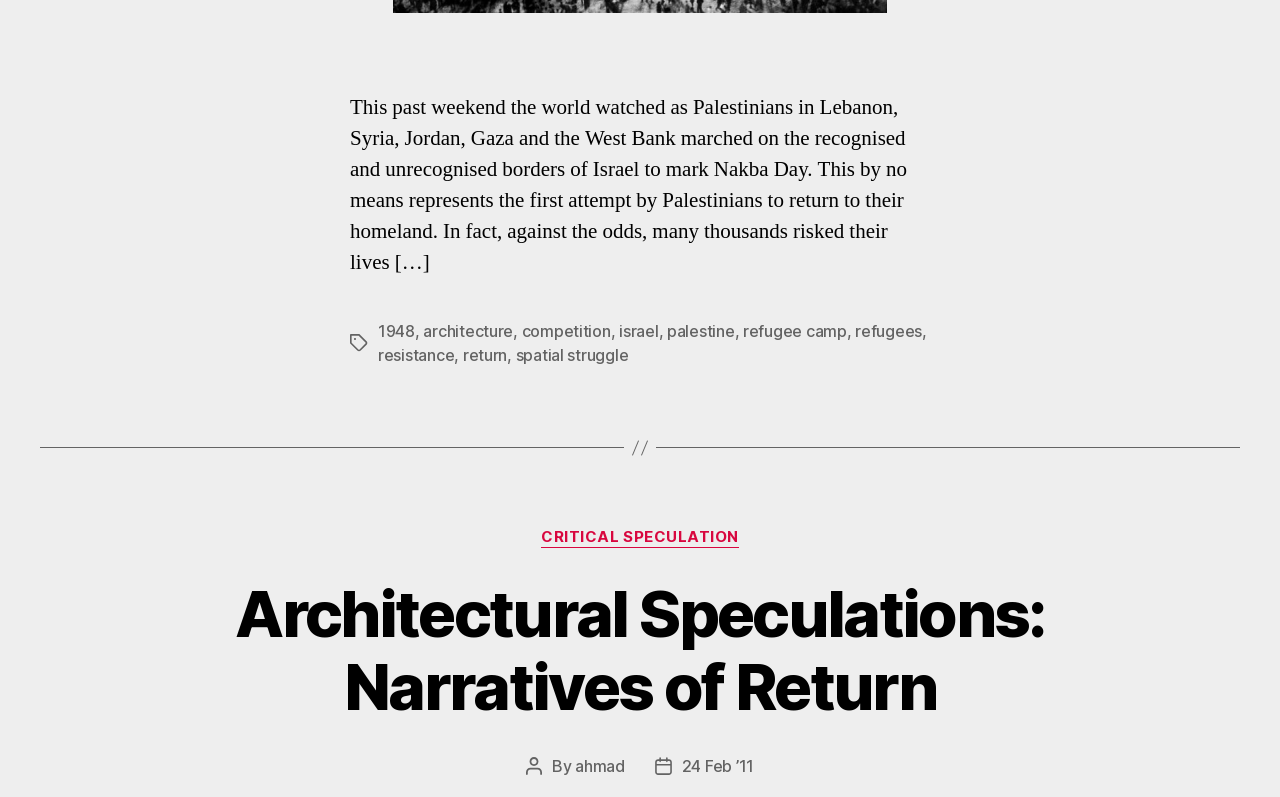Locate the bounding box coordinates of the element you need to click to accomplish the task described by this instruction: "click on the link about 1948".

[0.295, 0.403, 0.324, 0.428]